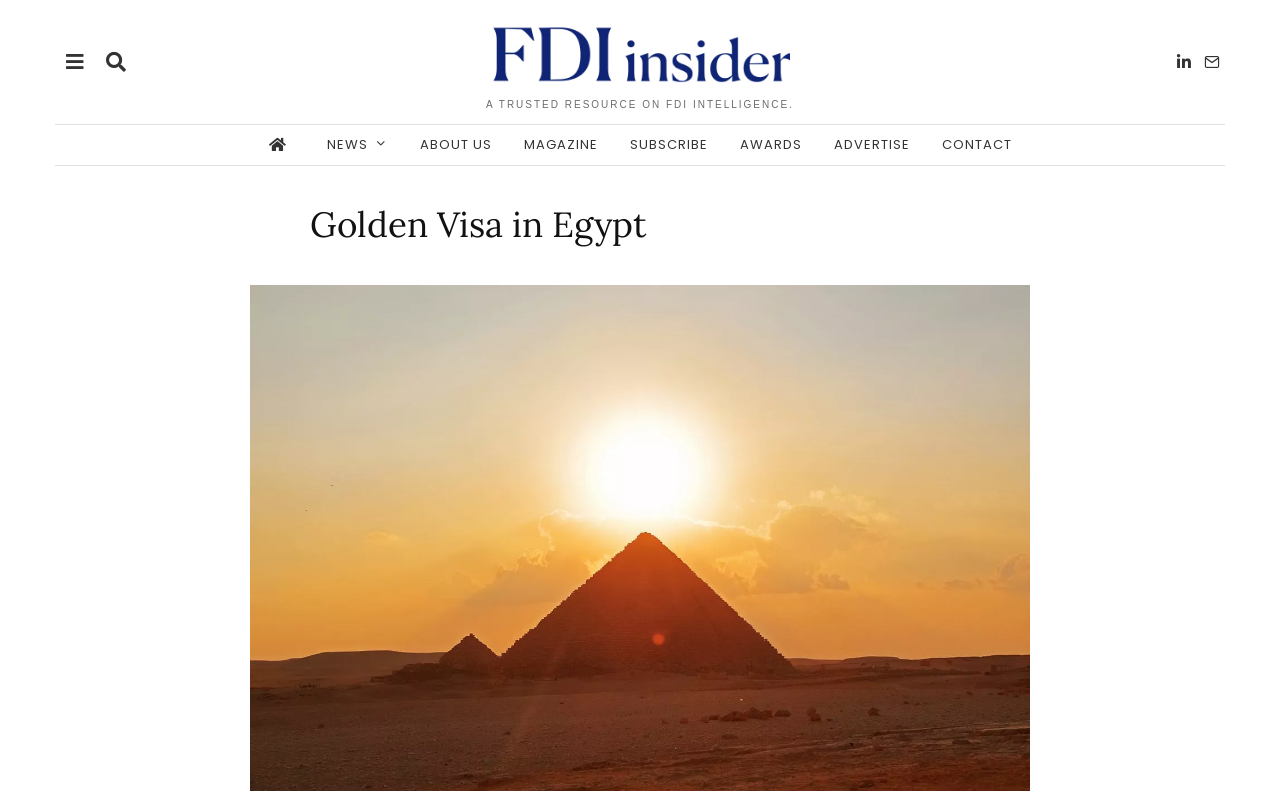What is the name of the visa program?
Please use the image to provide a one-word or short phrase answer.

Golden Visa